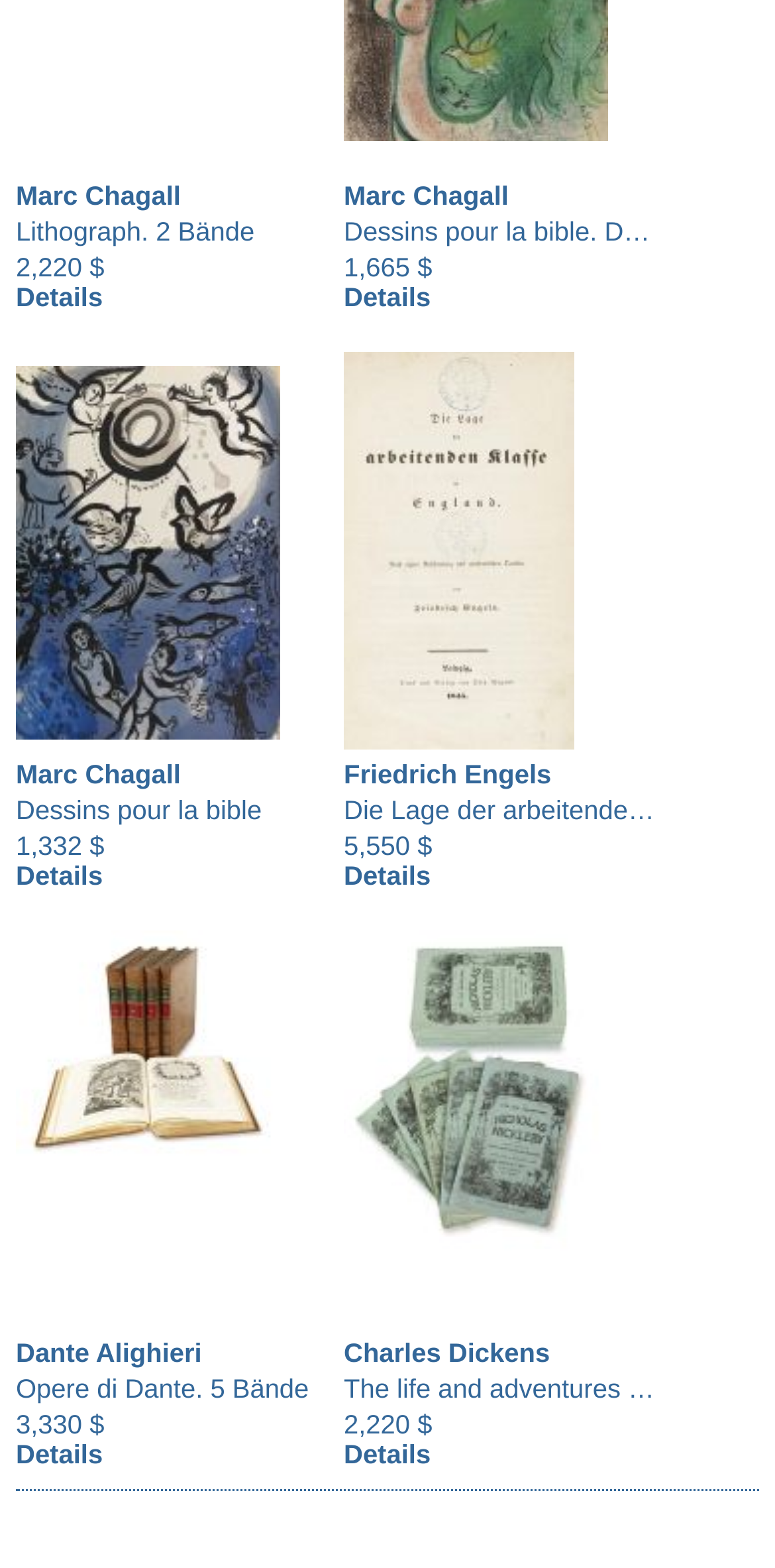Please identify the bounding box coordinates of the element's region that needs to be clicked to fulfill the following instruction: "Check the price of Charles Dickens' book". The bounding box coordinates should consist of four float numbers between 0 and 1, i.e., [left, top, right, bottom].

[0.444, 0.899, 0.558, 0.918]